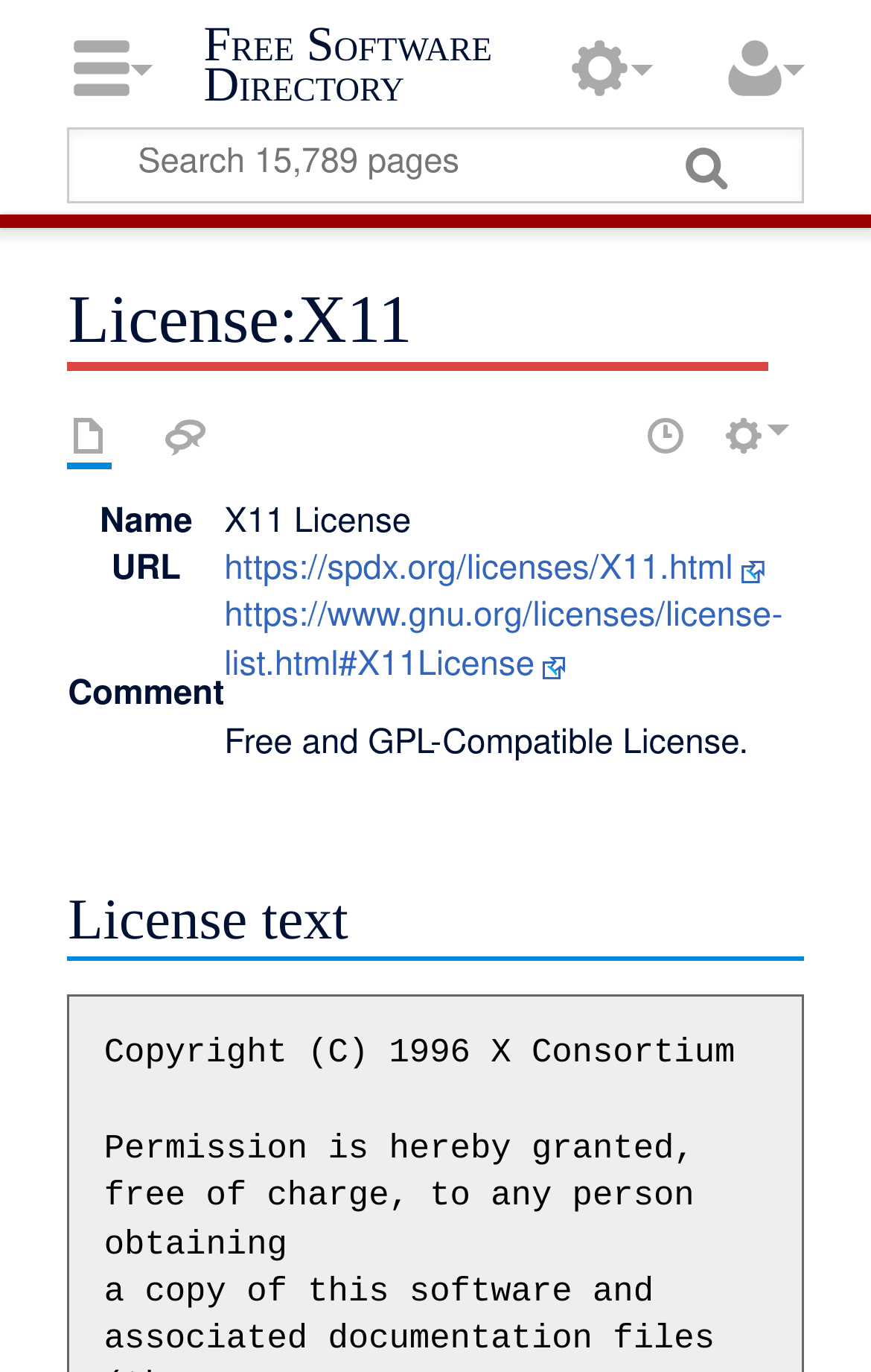Locate the bounding box coordinates of the element's region that should be clicked to carry out the following instruction: "Search for software". The coordinates need to be four float numbers between 0 and 1, i.e., [left, top, right, bottom].

[0.08, 0.094, 0.92, 0.146]